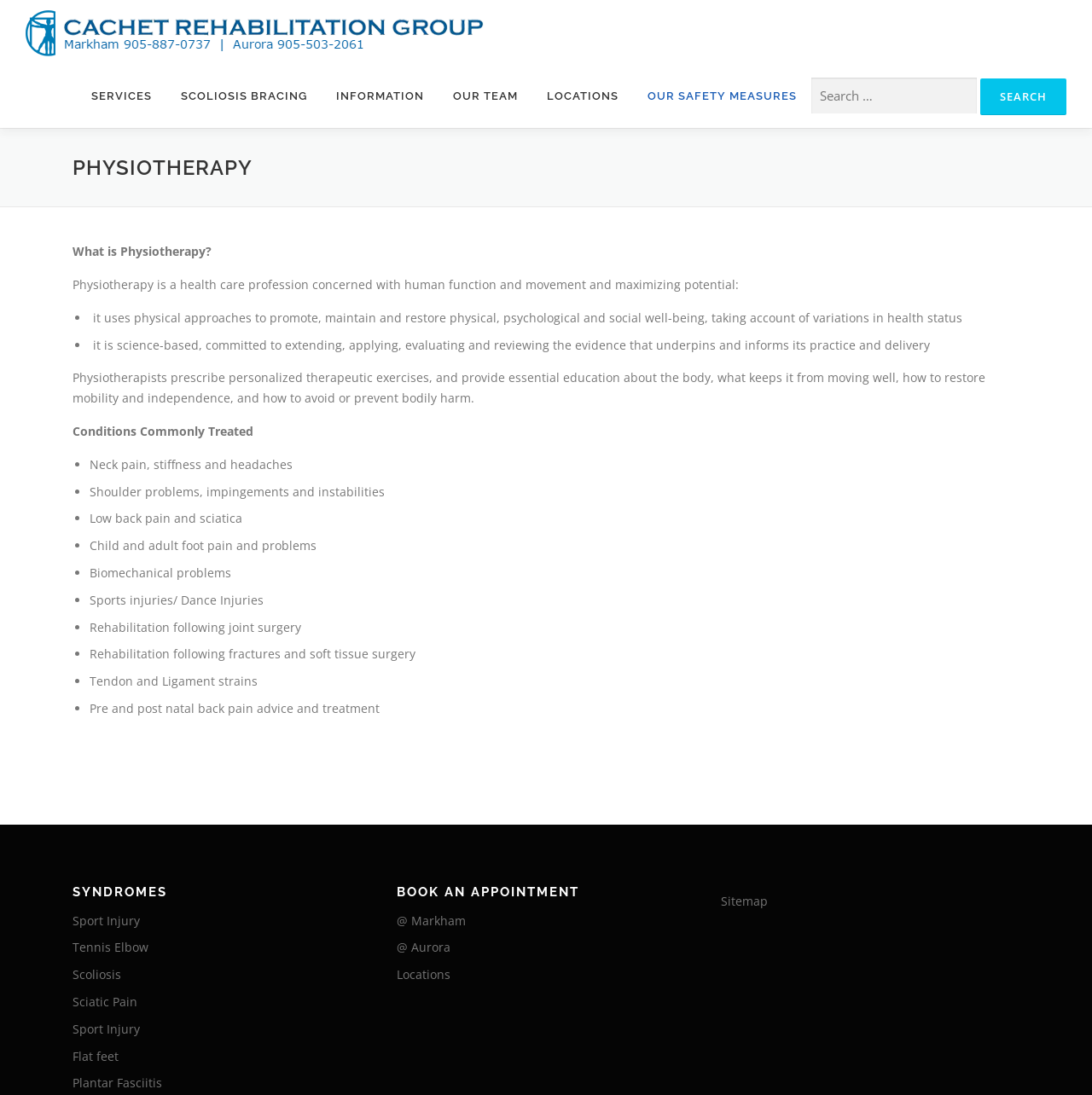What is the profession concerned with human function and movement?
Offer a detailed and full explanation in response to the question.

Based on the webpage content, I found that physiotherapy is a health care profession concerned with human function and movement and maximizing potential. This information is provided in the section 'What is Physiotherapy?'.